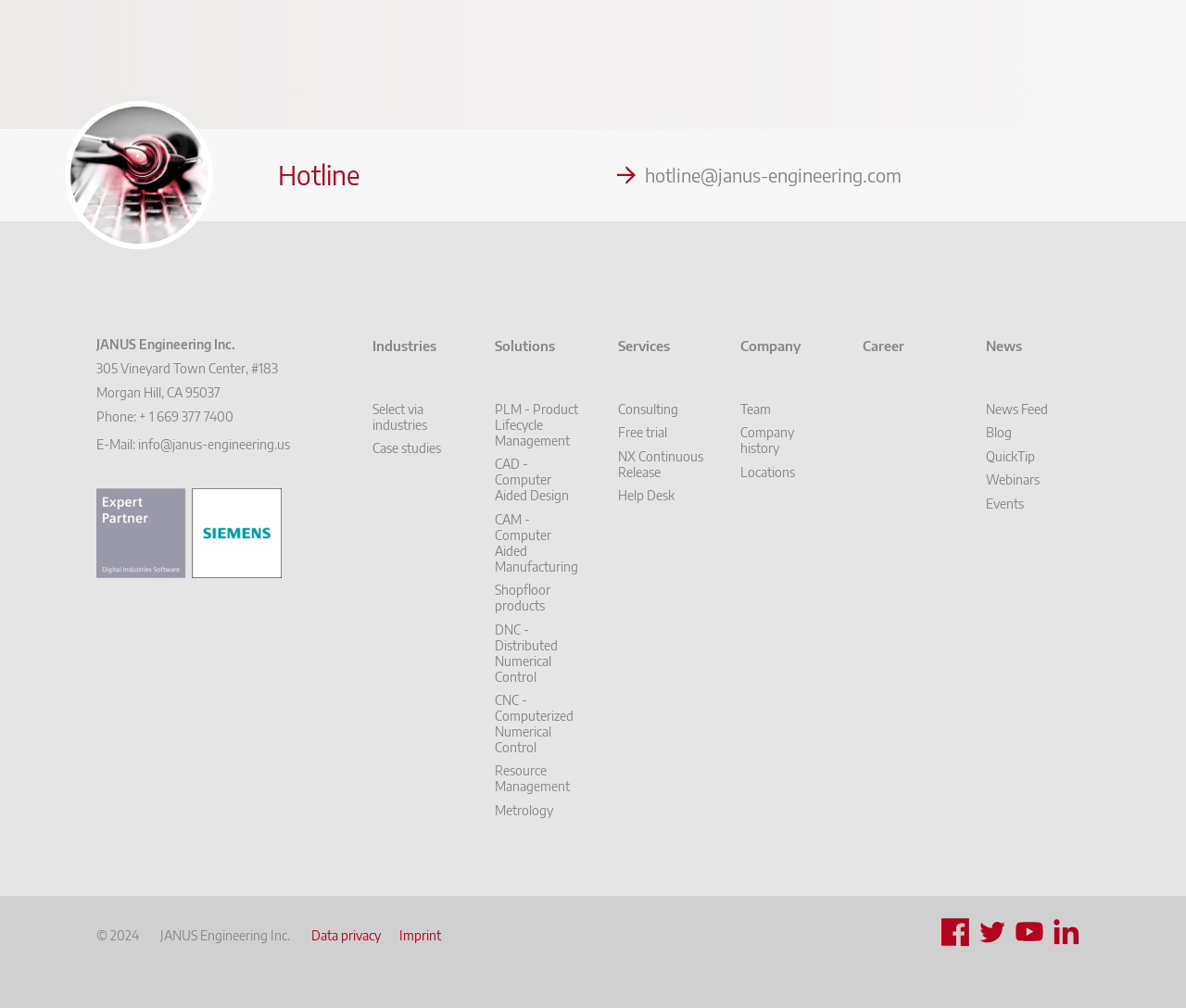Please identify the bounding box coordinates of the element on the webpage that should be clicked to follow this instruction: "Click on the hotline link". The bounding box coordinates should be given as four float numbers between 0 and 1, formatted as [left, top, right, bottom].

[0.234, 0.157, 0.303, 0.189]